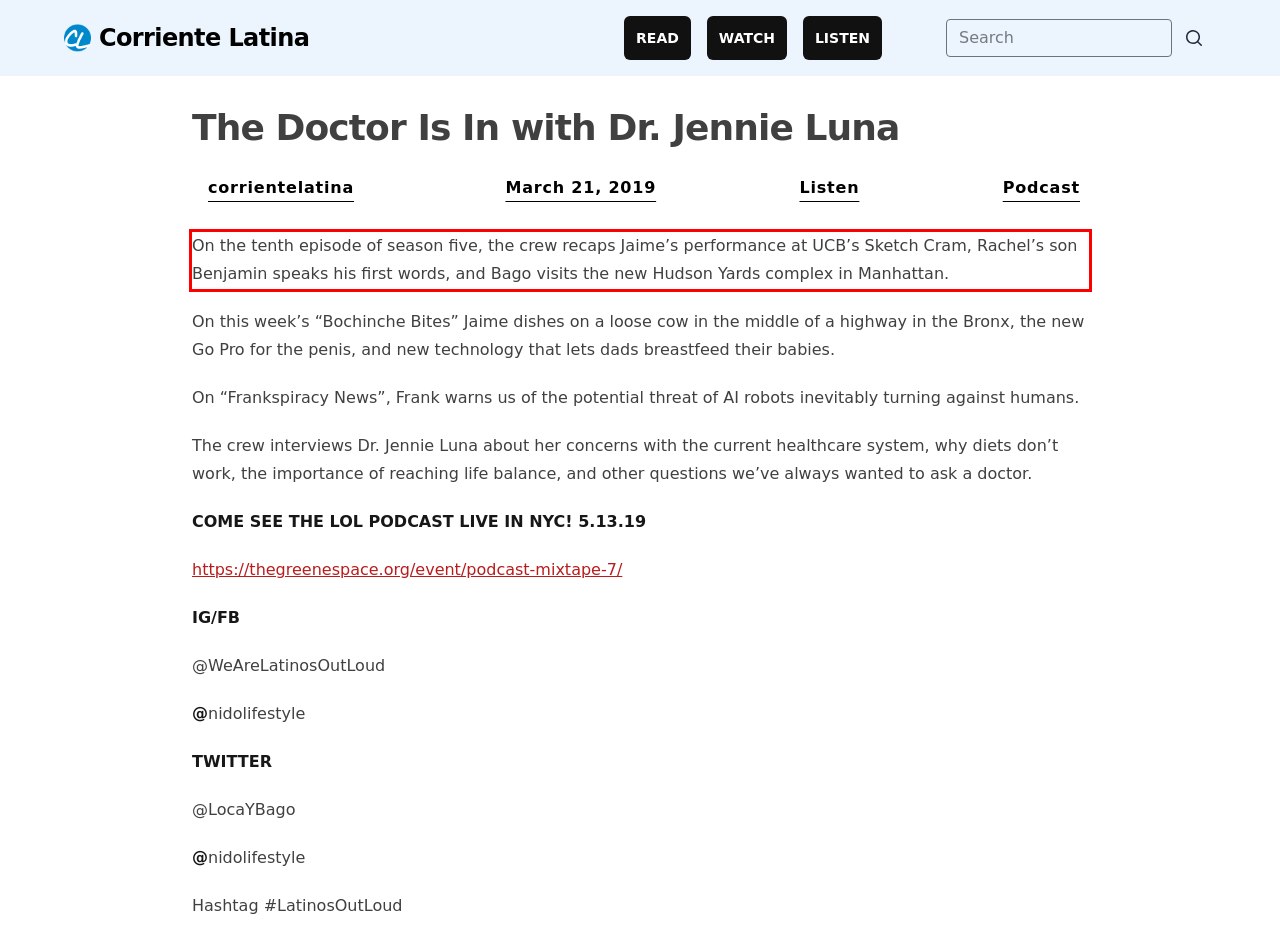Please take the screenshot of the webpage, find the red bounding box, and generate the text content that is within this red bounding box.

On the tenth episode of season five, the crew recaps Jaime’s performance at UCB’s Sketch Cram, Rachel’s son Benjamin speaks his first words, and Bago visits the new Hudson Yards complex in Manhattan.